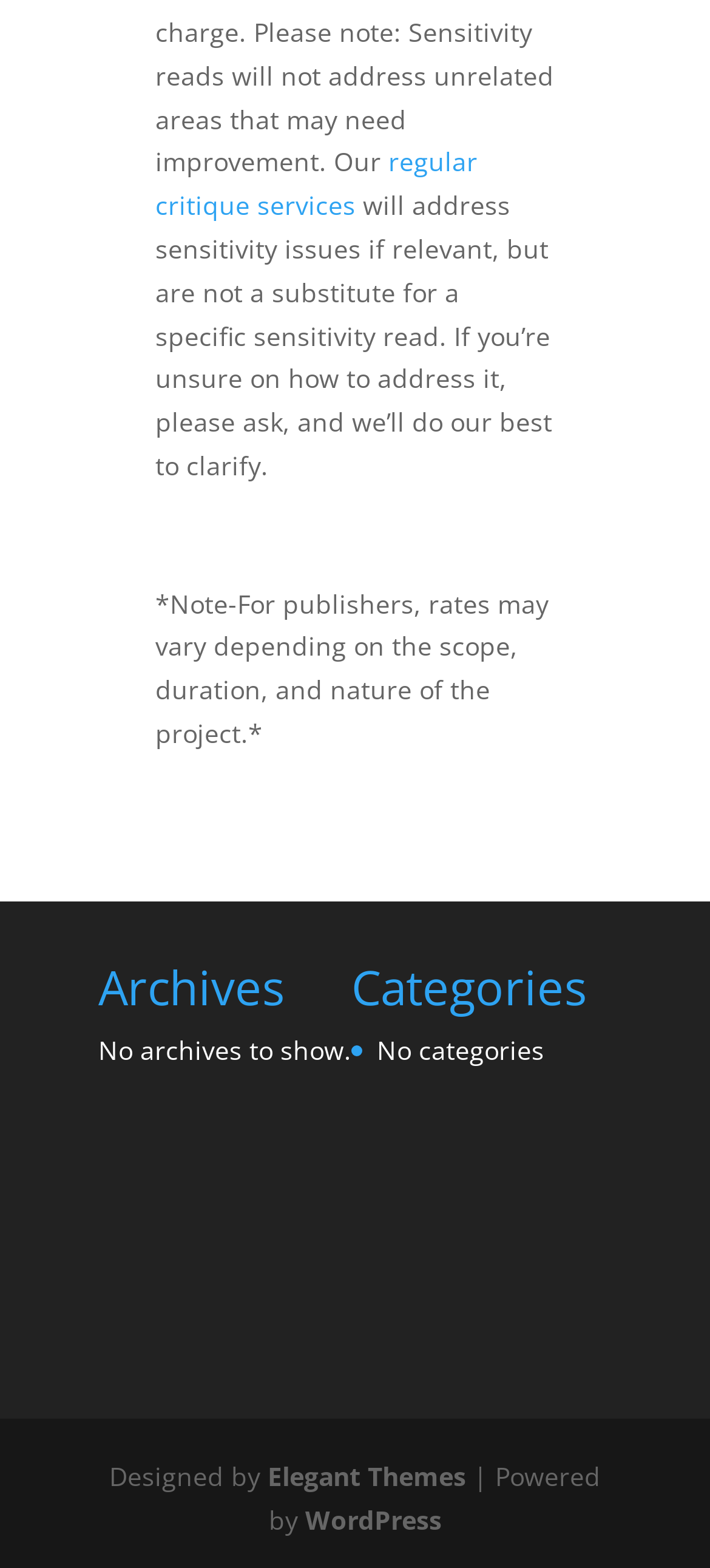With reference to the screenshot, provide a detailed response to the question below:
Who designed the website?

The link element with the text 'Elegant Themes' at the bottom of the webpage indicates that the website was designed by Elegant Themes.